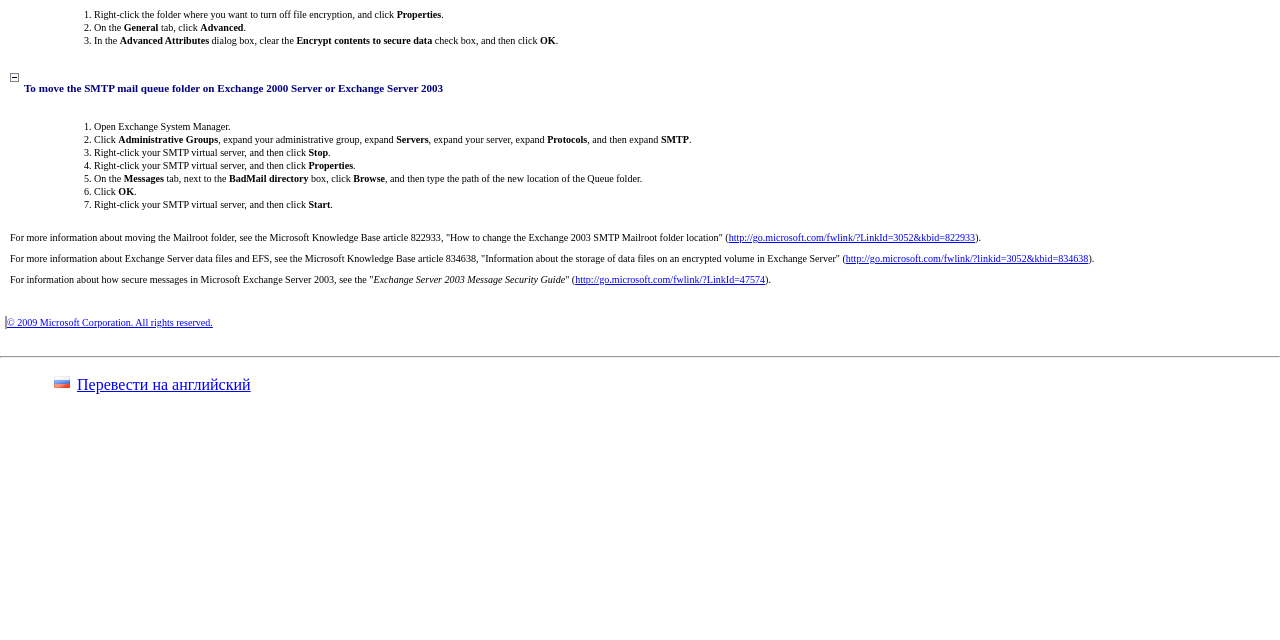Extract the bounding box of the UI element described as: "http://go.microsoft.com/fwlink/?LinkId=3052&kbid=822933".

[0.569, 0.362, 0.762, 0.379]